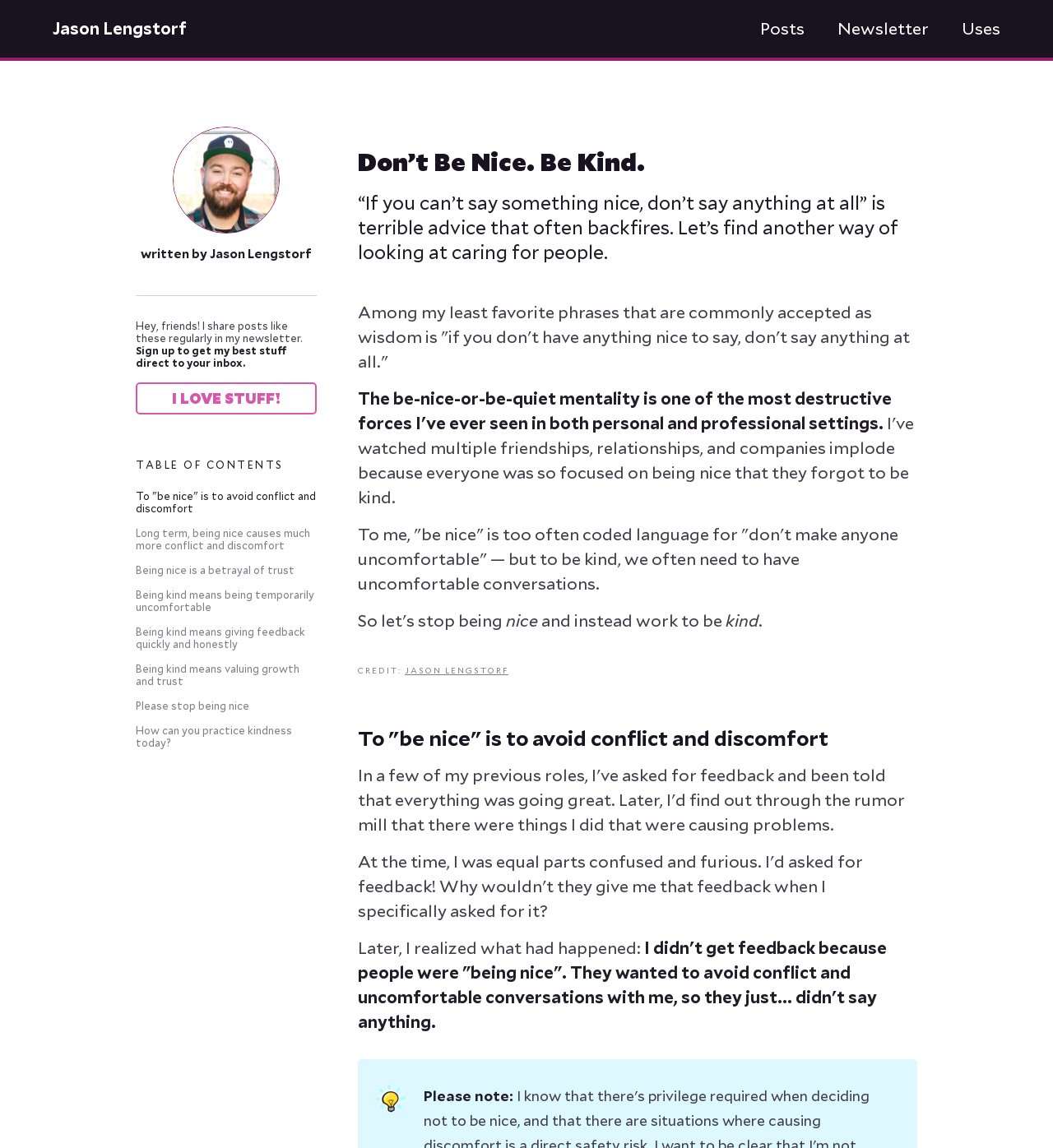Identify the coordinates of the bounding box for the element that must be clicked to accomplish the instruction: "Sign up for the newsletter".

[0.129, 0.333, 0.301, 0.361]